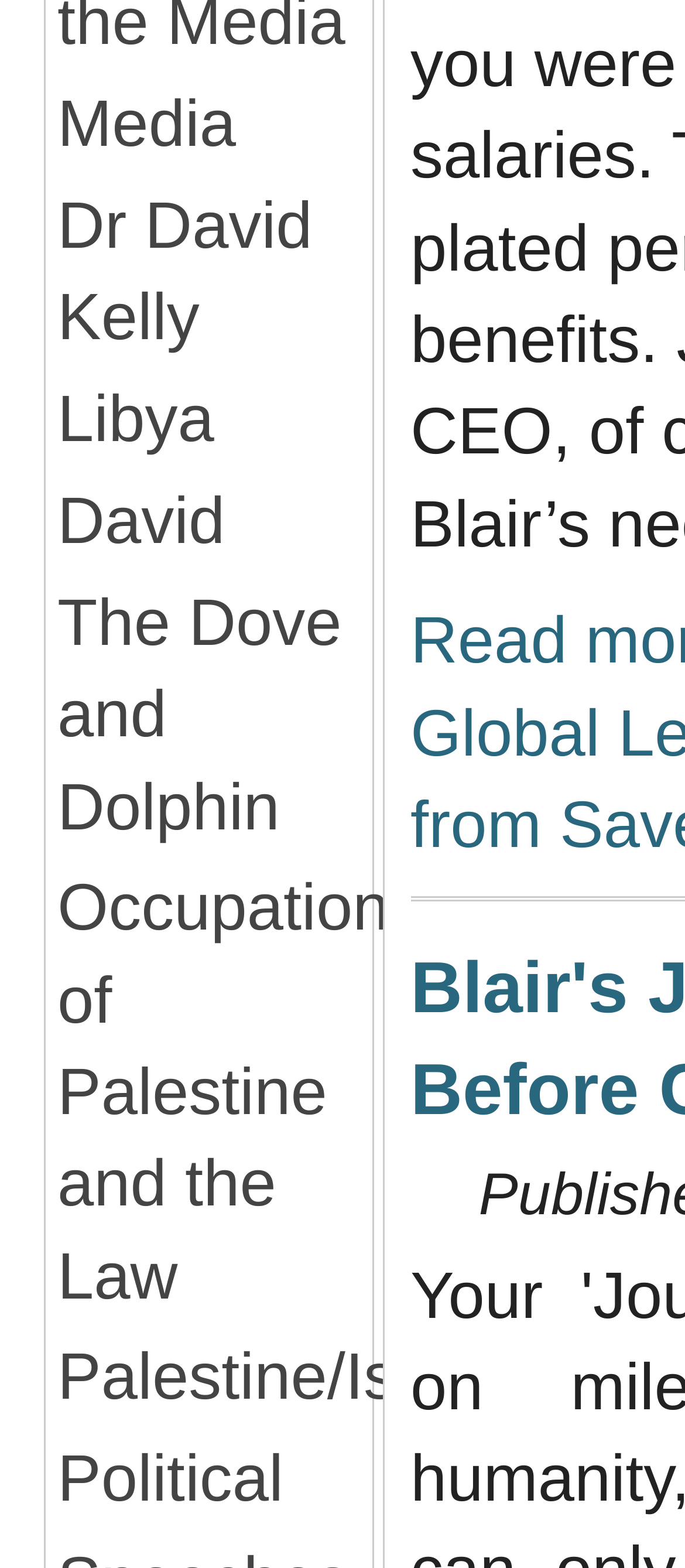Indicate the bounding box coordinates of the element that must be clicked to execute the instruction: "Read about Occupation of Palestine and the Law". The coordinates should be given as four float numbers between 0 and 1, i.e., [left, top, right, bottom].

[0.065, 0.548, 0.543, 0.844]